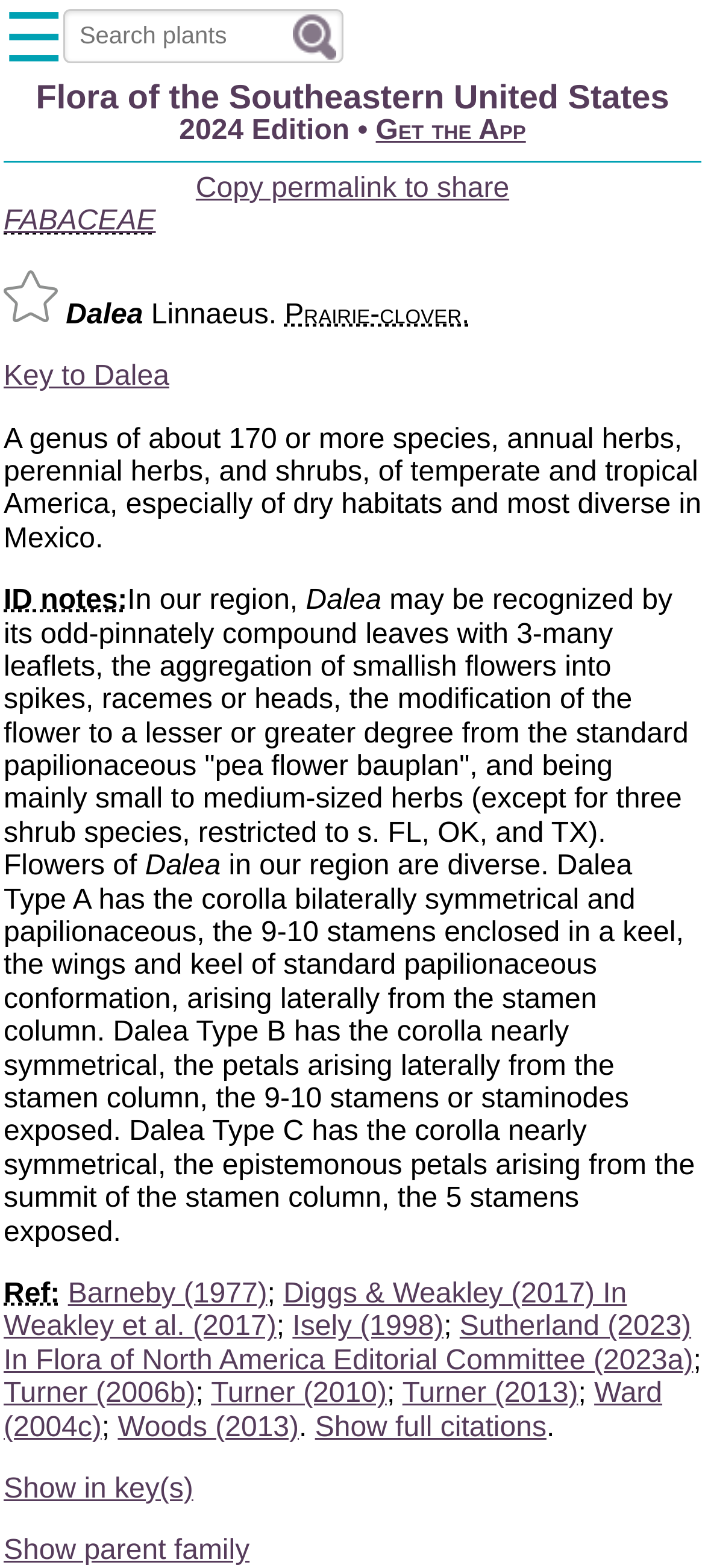Determine the bounding box for the UI element that matches this description: "Turner (2013)".

[0.571, 0.879, 0.82, 0.899]